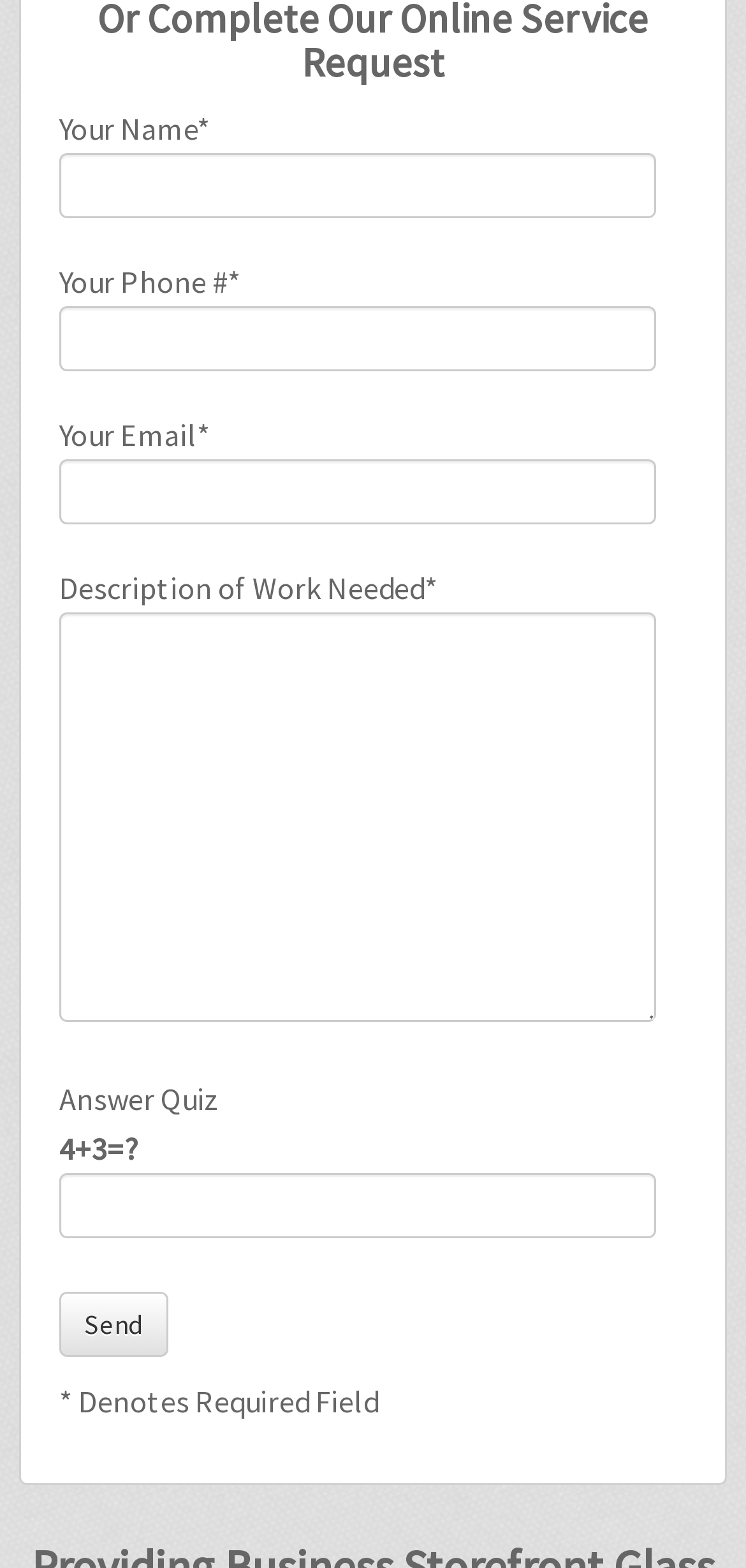Using floating point numbers between 0 and 1, provide the bounding box coordinates in the format (top-left x, top-left y, bottom-right x, bottom-right y). Locate the UI element described here: parent_node: 4+3=? name="quiz-758"

[0.079, 0.749, 0.878, 0.79]